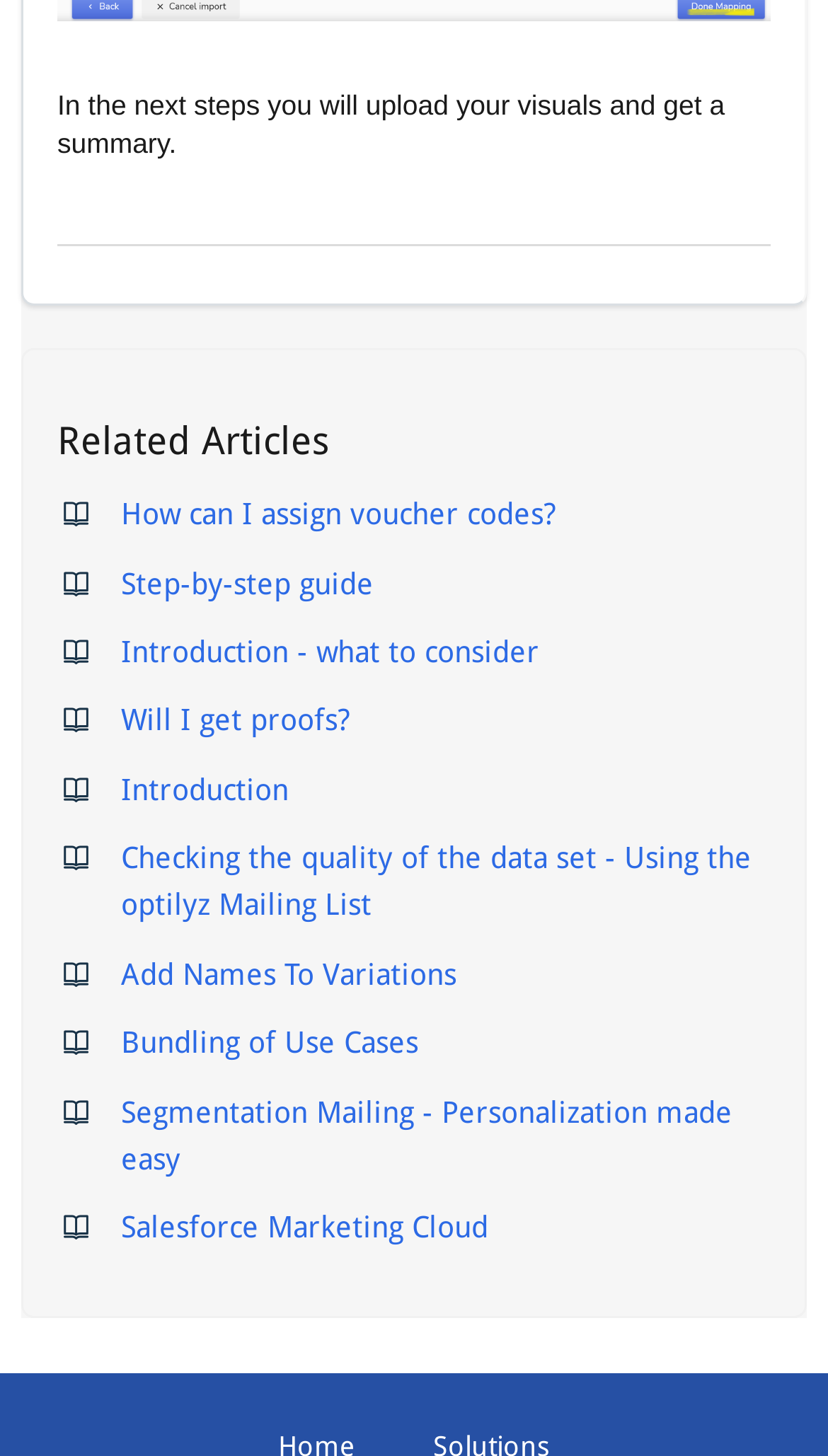What separates the introductory text from the 'Related Articles' section?
Provide a detailed and extensive answer to the question.

Between the introductory static text and the 'Related Articles' heading, there is a horizontal separator element, which visually separates the two sections of the webpage.